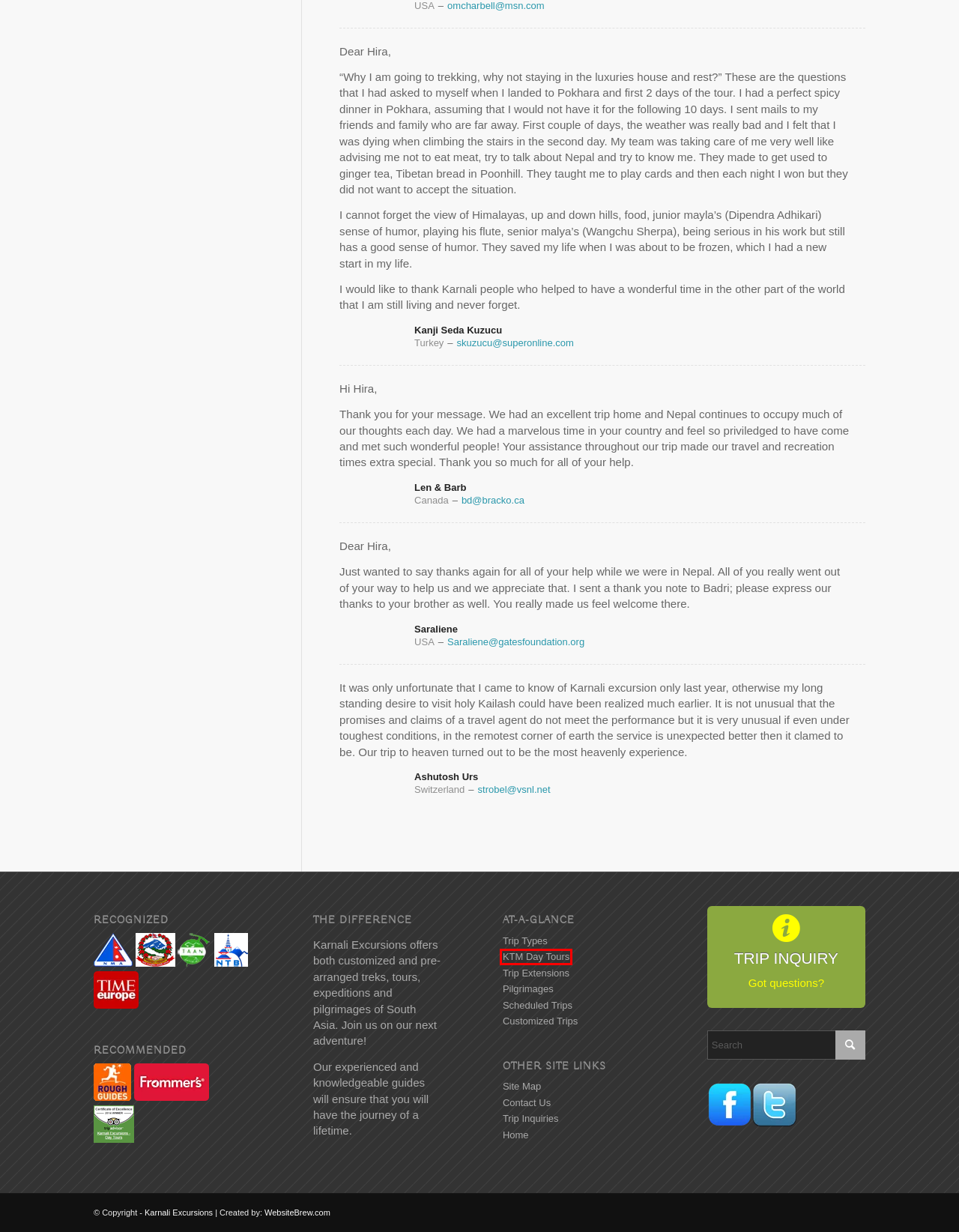Examine the screenshot of a webpage with a red bounding box around an element. Then, select the webpage description that best represents the new page after clicking the highlighted element. Here are the descriptions:
A. Site Map - Karnali Excursions
B. Kathmandu Day Tours - Karnali Excursions
C. Contact Us - Karnali Excursions
D. Trip Types - Karnali Excursions
E. Trip Extensions - Karnali Excursions
F. Tours and Trekking in Nepal and Himalayas - Karnali Excursions
G. Customized Trips - Karnali Excursions
H. Scheduled Archives - Karnali Excursions

B